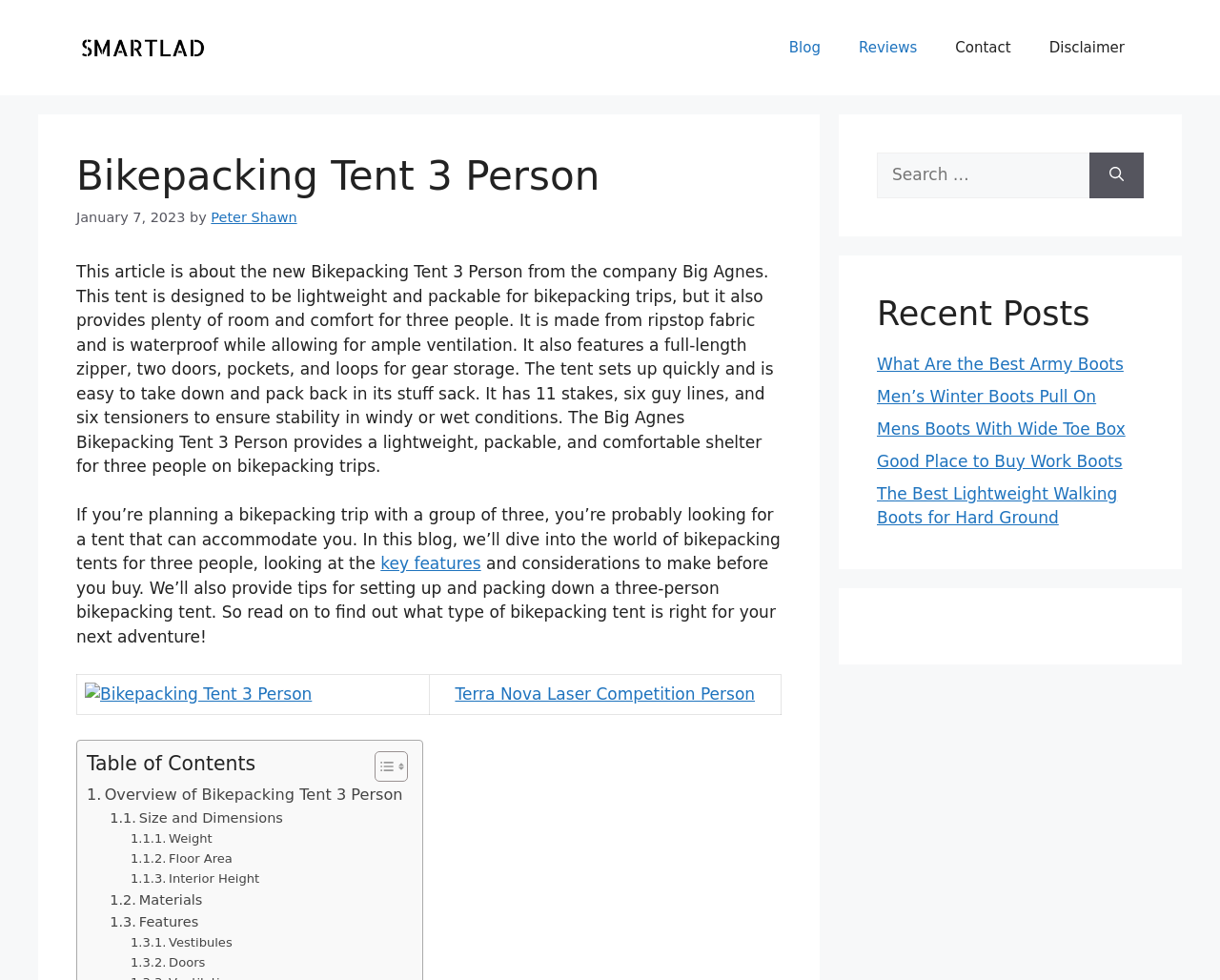Please identify the bounding box coordinates of the clickable element to fulfill the following instruction: "View recent posts". The coordinates should be four float numbers between 0 and 1, i.e., [left, top, right, bottom].

[0.719, 0.299, 0.938, 0.34]